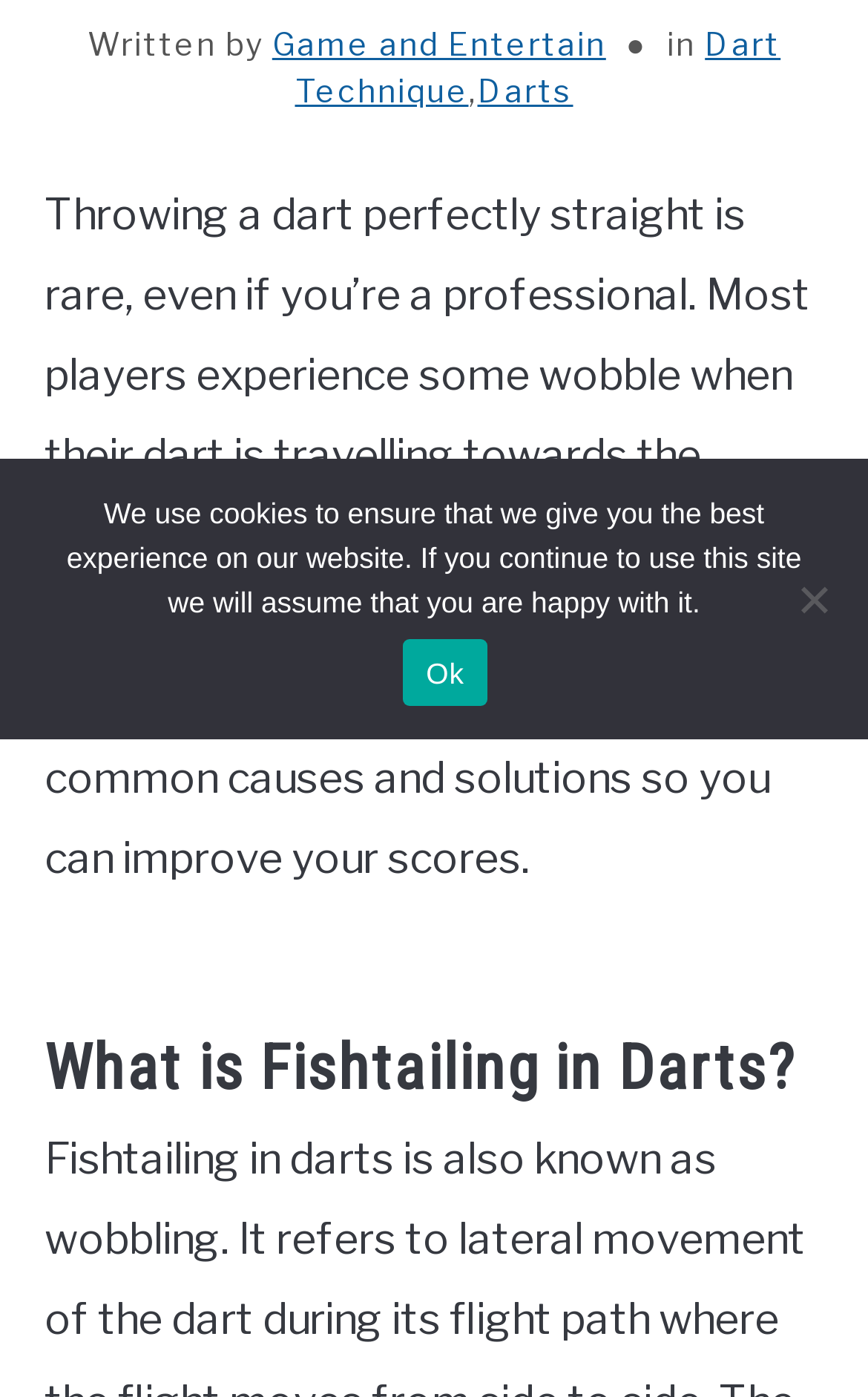Locate the bounding box coordinates for the element described below: "Dart Technique". The coordinates must be four float values between 0 and 1, formatted as [left, top, right, bottom].

[0.34, 0.017, 0.899, 0.078]